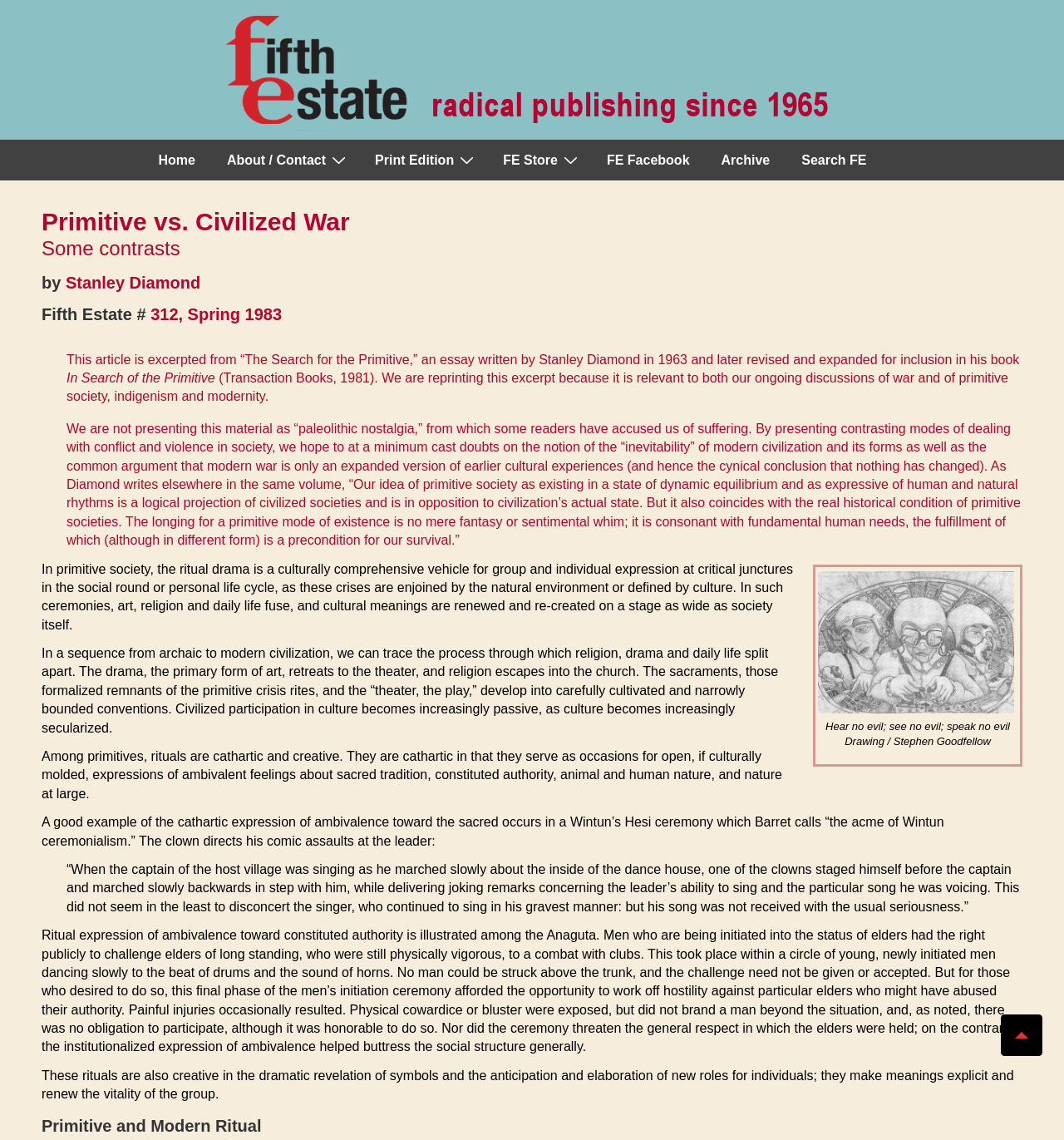Detail the various sections and features of the webpage.

This webpage is about the Fifth Estate Magazine, a radical publishing platform since 1965. At the top, there is a logo with the magazine's name and tagline in red against a blue background. Below the logo, there is a main navigation menu with links to "Home", "About / Contact", "FE Store", "FE Facebook", "Archive", "Search FE", and others.

The main content of the page is an article titled "Primitive vs. Civilized War" by Stanley Diamond, which is an excerpt from his book "In Search of the Primitive". The article discusses the differences between primitive and modern societies, particularly in their approaches to conflict and violence. The text is divided into several sections, each with a heading, and includes quotes and descriptions of rituals in primitive societies.

On the right side of the article, there is an image with a caption "Hear no evil; see no evil; speak no evil Drawing / Stephen Goodfellow". The image is described as a drawing, but its content is not specified.

Throughout the article, there are several paragraphs of text that discuss the role of rituals in primitive societies, including their cathartic and creative functions. The text also compares the differences between primitive and modern societies, highlighting how modern civilization has led to the separation of art, religion, and daily life.

At the bottom of the page, there is a "Scroll to Top" button.